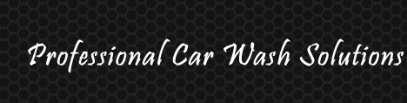Give an in-depth description of the image.

The image showcases a bold, stylized text that reads "Professional Car Wash Solutions," set against a textured black background resembling hexagonal patterns. This design emphasizes the professionalism and quality of services related to car washing, suggesting a focus on advanced techniques and effective solutions for maintaining vehicle cleanliness. The aesthetic choice of font adds a touch of sophistication, making it suitable for branding in the automotive care industry.